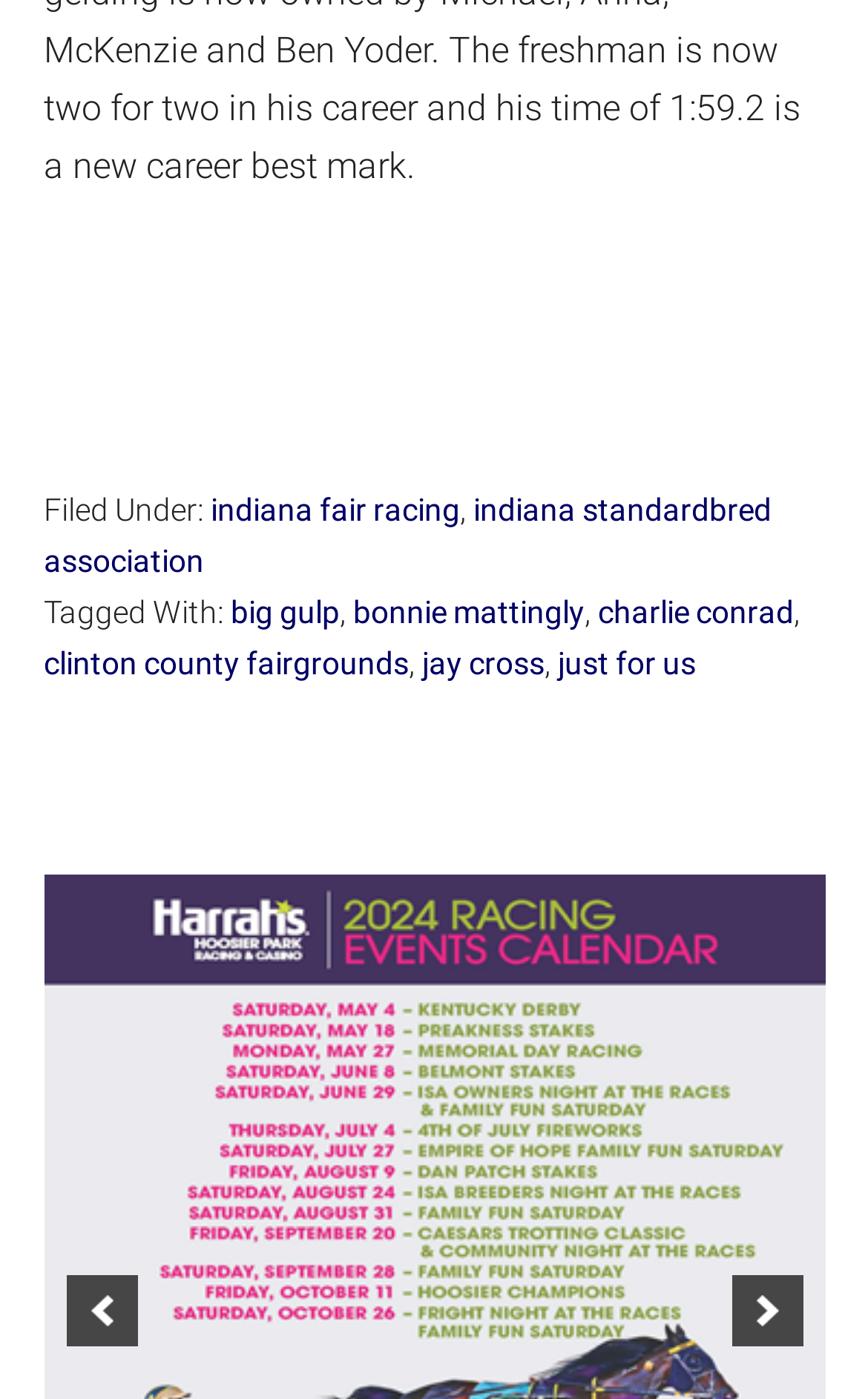Please answer the following question using a single word or phrase: 
How many commas are in the footer?

4